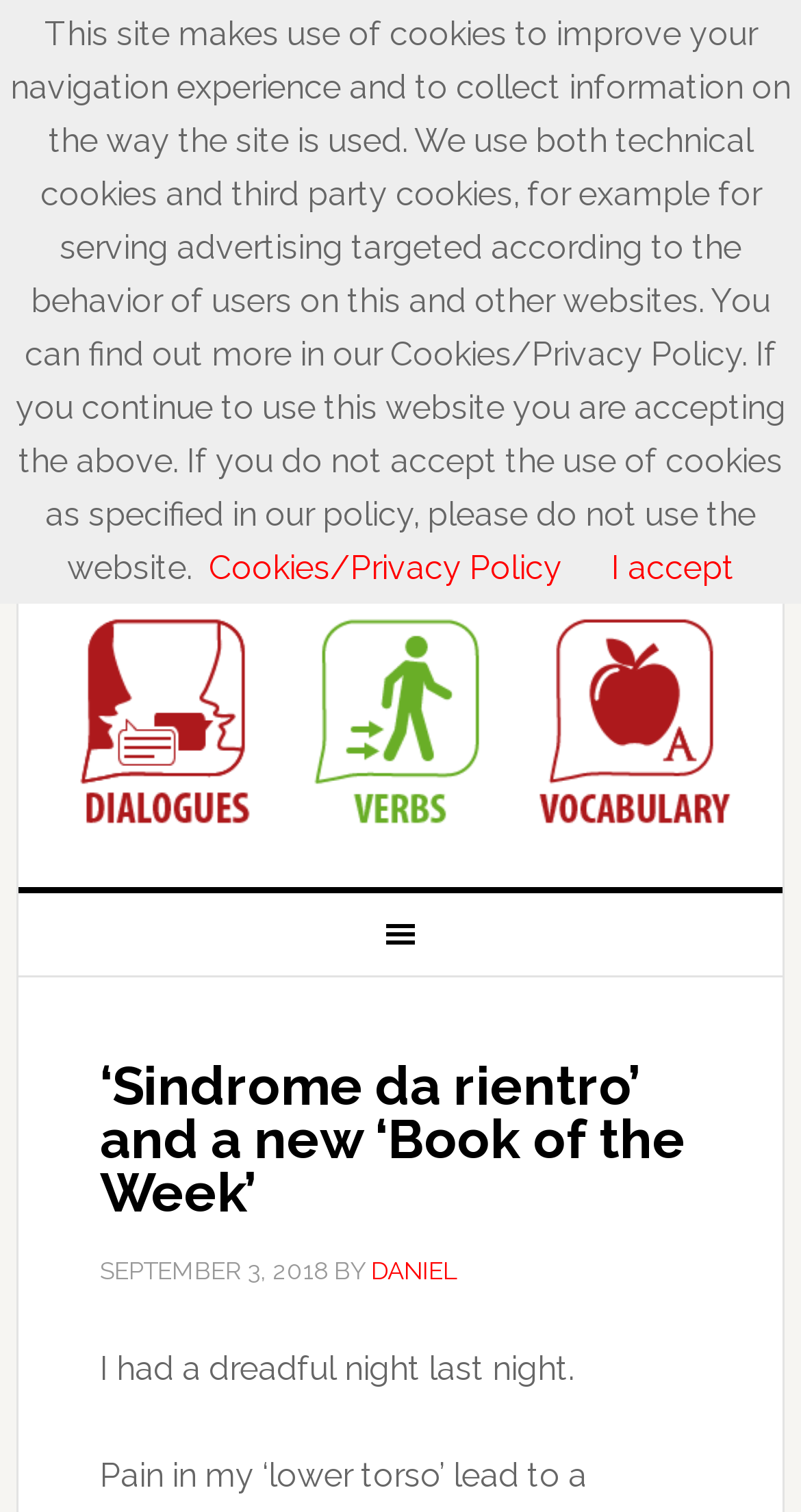Answer the question below with a single word or a brief phrase: 
What is the date of the article?

SEPTEMBER 3, 2018